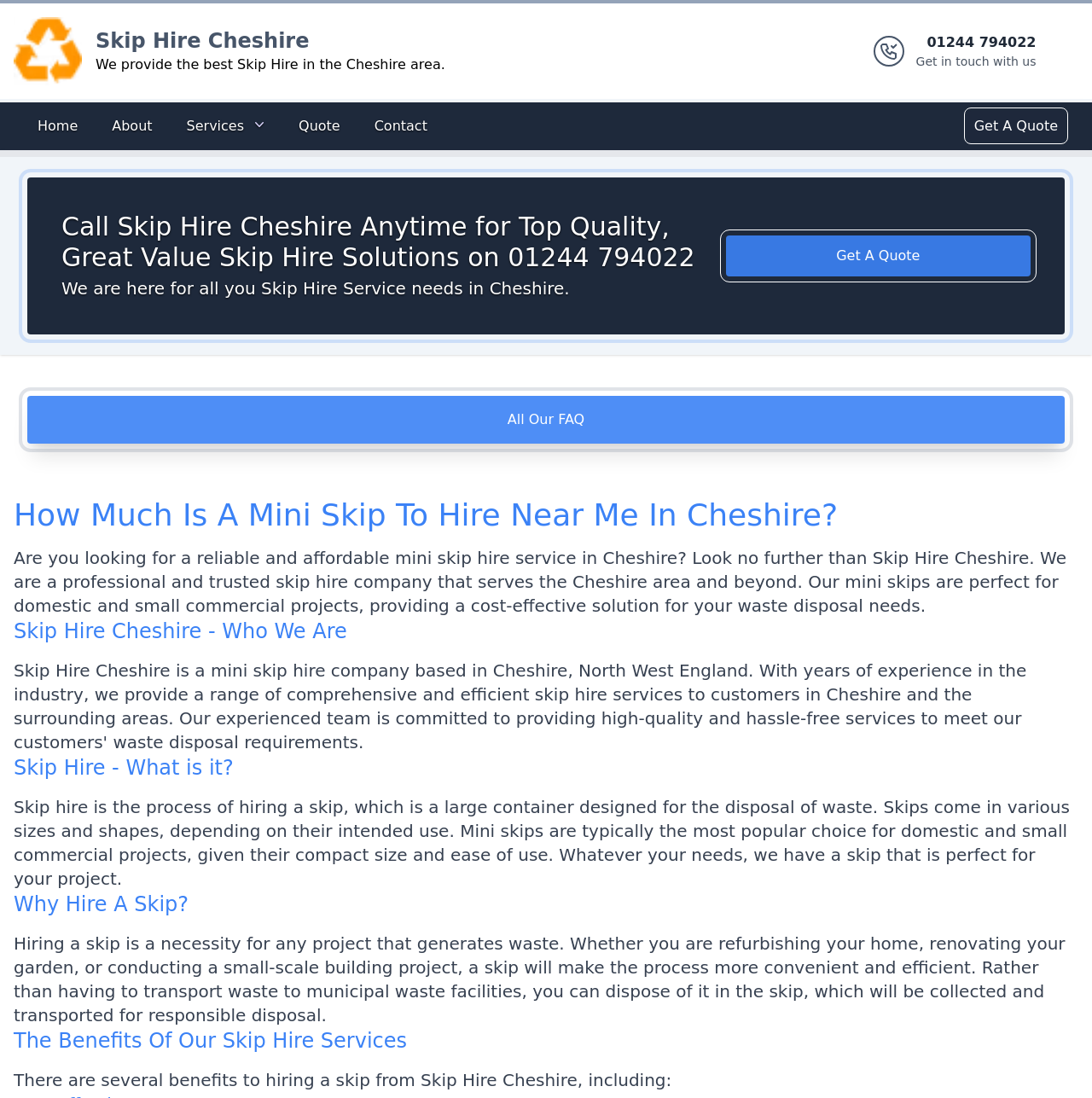What is the phone number?
Based on the image, provide your answer in one word or phrase.

01244 794022